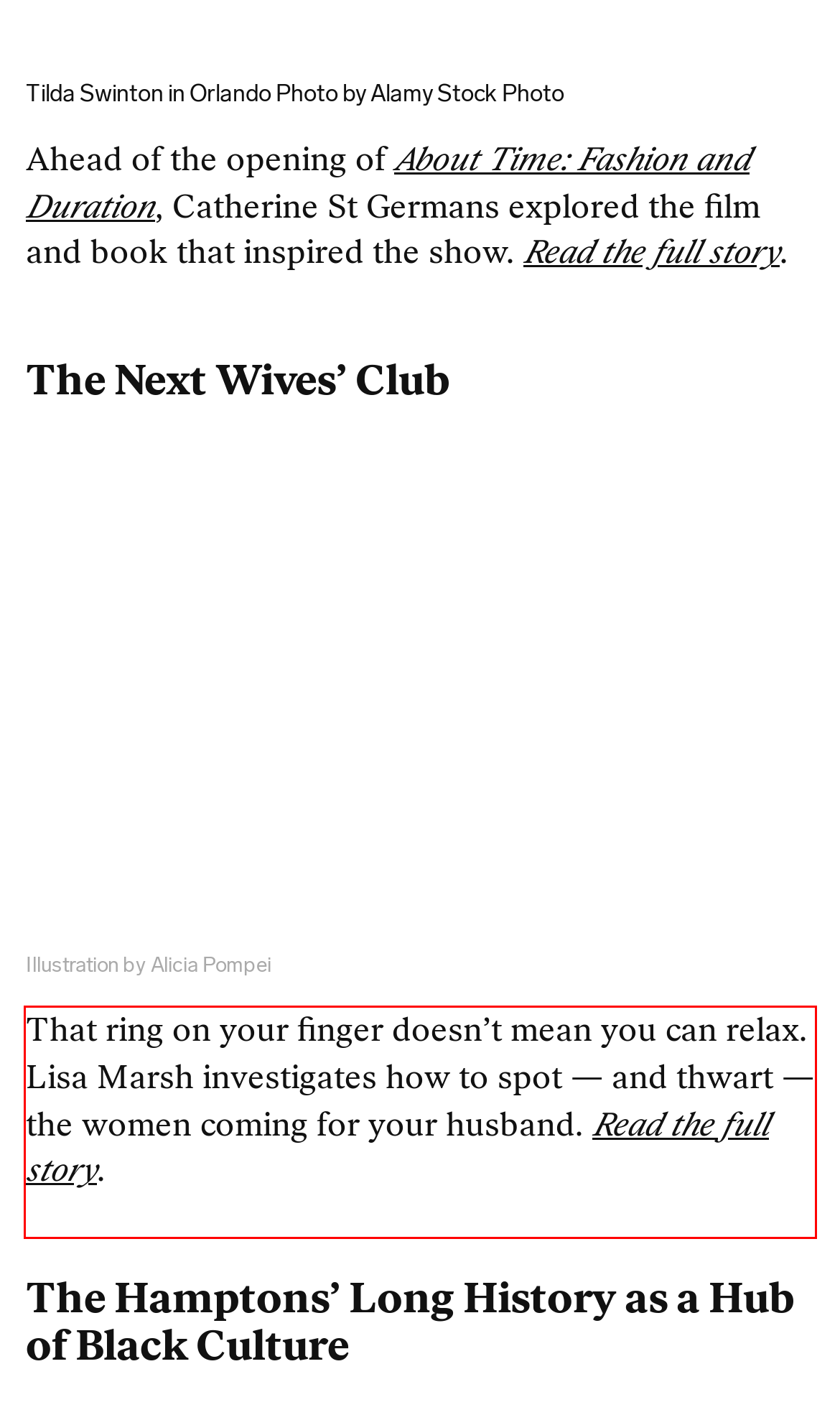Locate the red bounding box in the provided webpage screenshot and use OCR to determine the text content inside it.

That ring on your finger doesn’t mean you can relax. Lisa Marsh investigates how to spot — and thwart — the women coming for your husband. Read the full story.